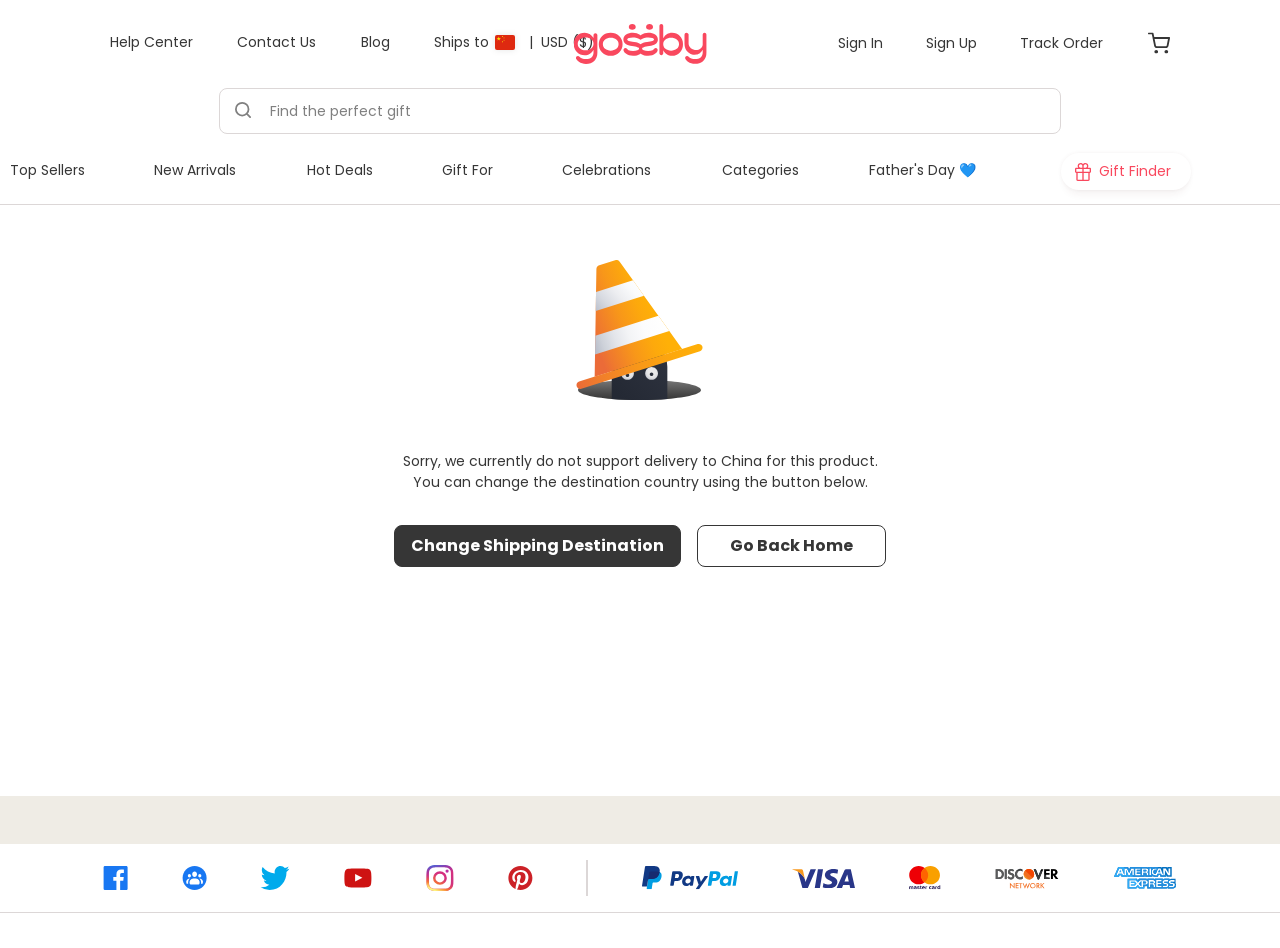Determine the bounding box coordinates for the area that should be clicked to carry out the following instruction: "View your cart".

[0.897, 0.034, 0.914, 0.057]